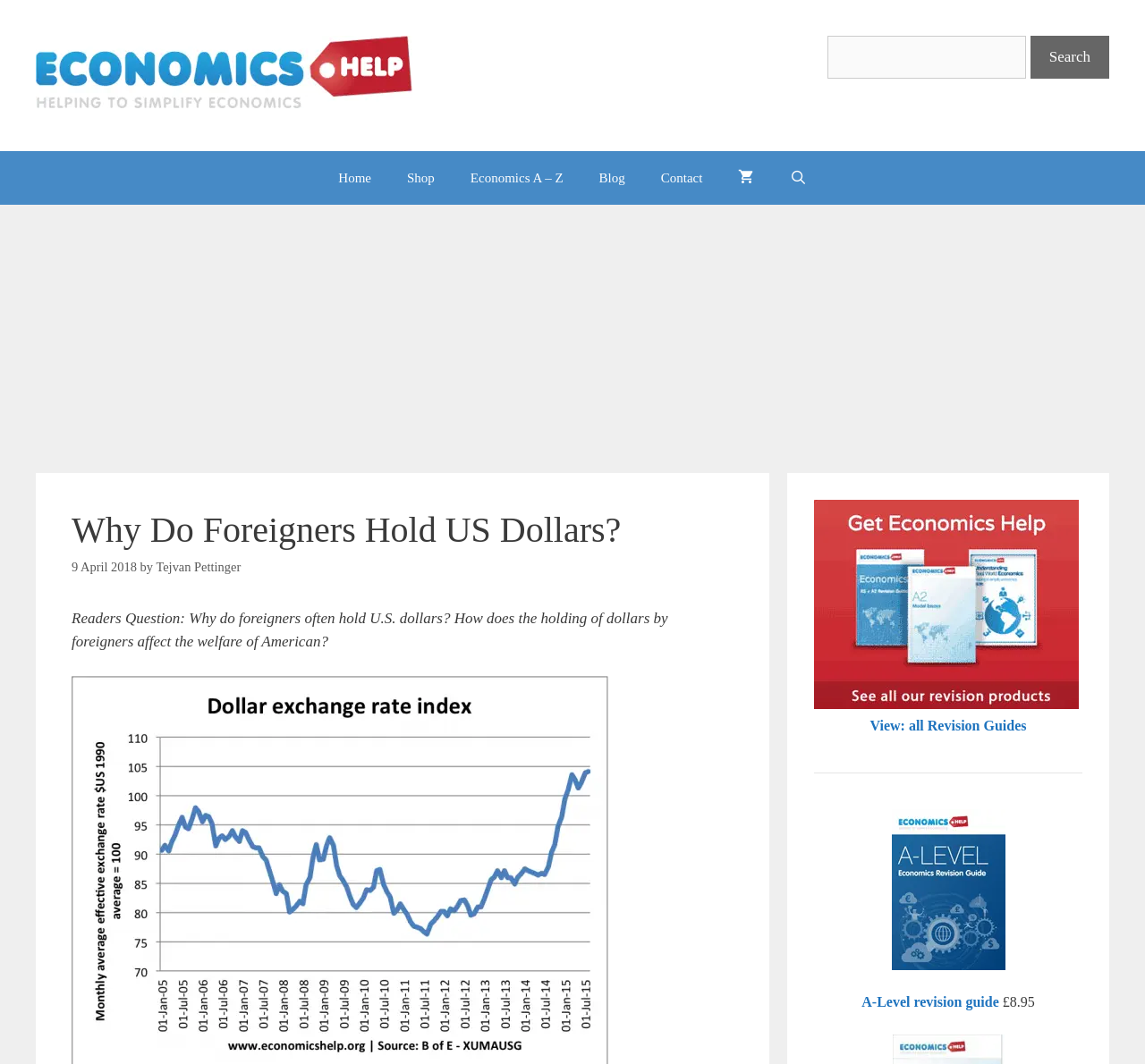Pinpoint the bounding box coordinates of the element that must be clicked to accomplish the following instruction: "Search for a term". The coordinates should be in the format of four float numbers between 0 and 1, i.e., [left, top, right, bottom].

[0.723, 0.034, 0.896, 0.074]